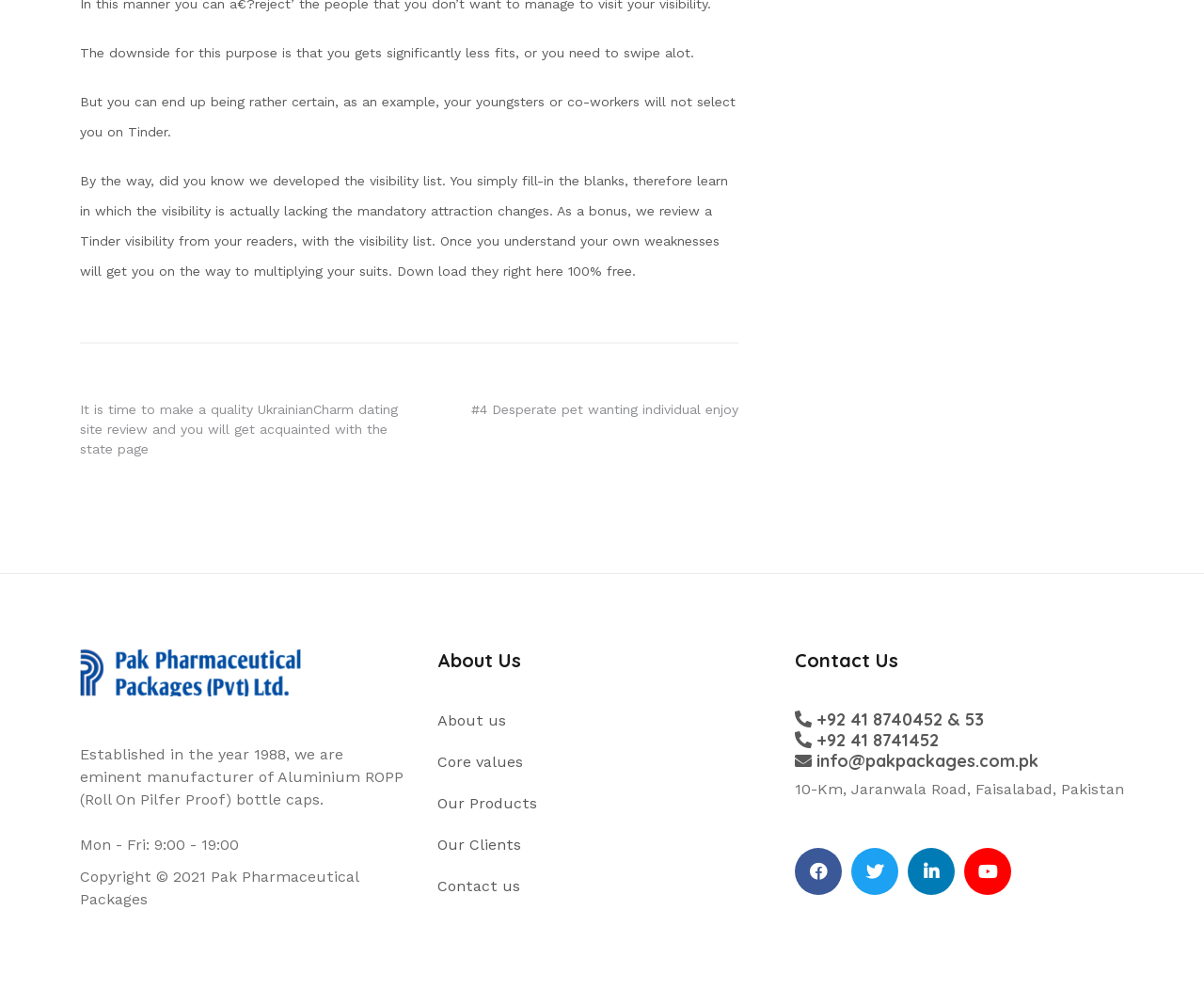Could you specify the bounding box coordinates for the clickable section to complete the following instruction: "Visit the Facebook page"?

[0.66, 0.843, 0.699, 0.89]